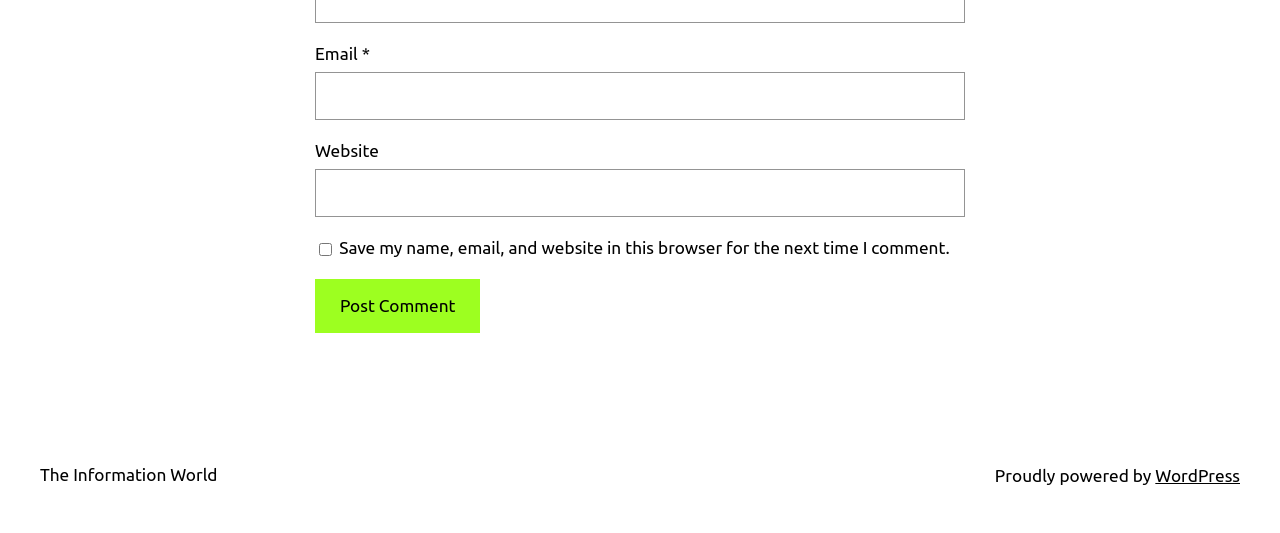What is the text of the link at the bottom right?
From the image, respond using a single word or phrase.

WordPress